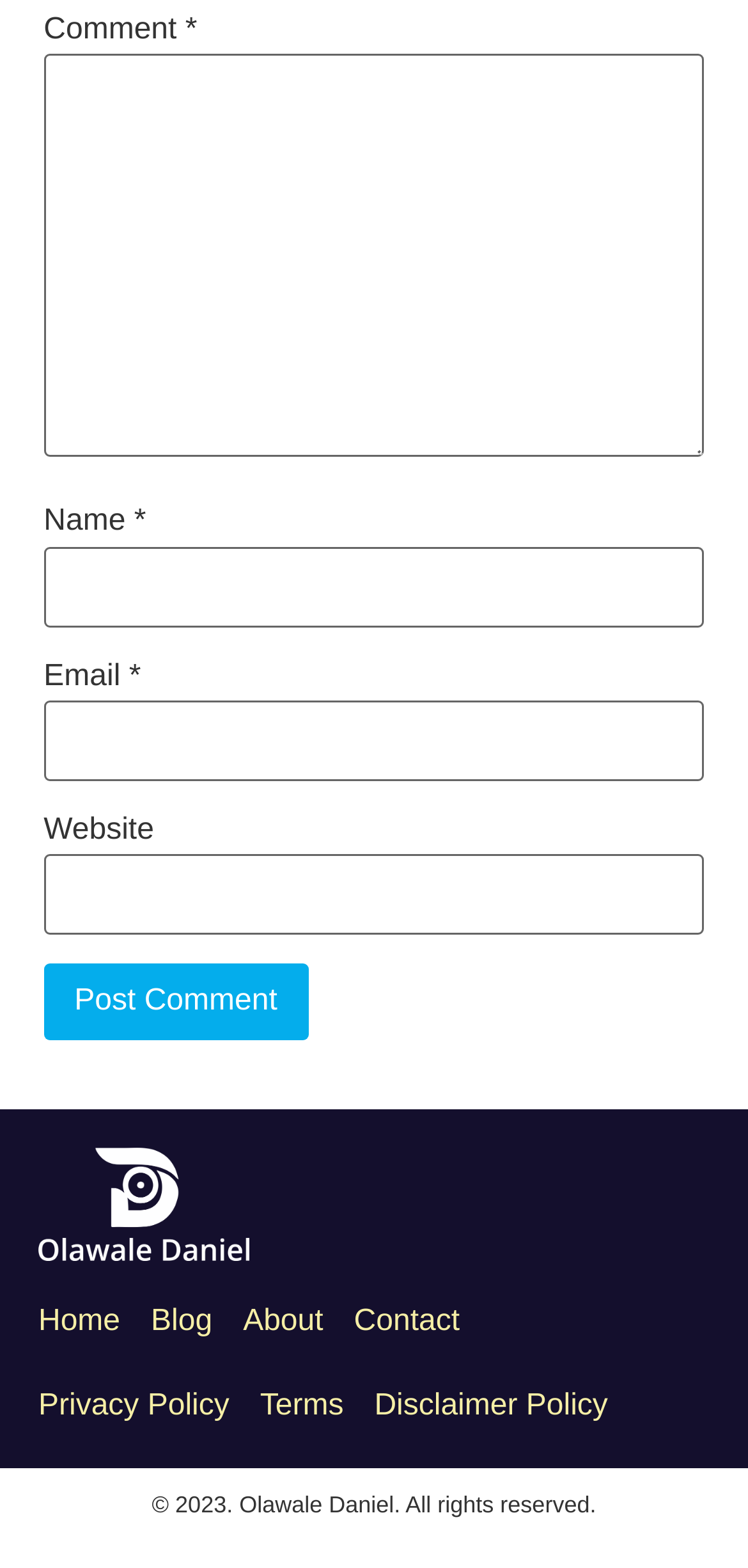Using the image as a reference, answer the following question in as much detail as possible:
How many links are at the bottom of the webpage?

There are 7 links at the bottom of the webpage, including 'Home', 'Blog', 'About', 'Contact', 'Privacy Policy', 'Terms', and 'Disclaimer Policy'.